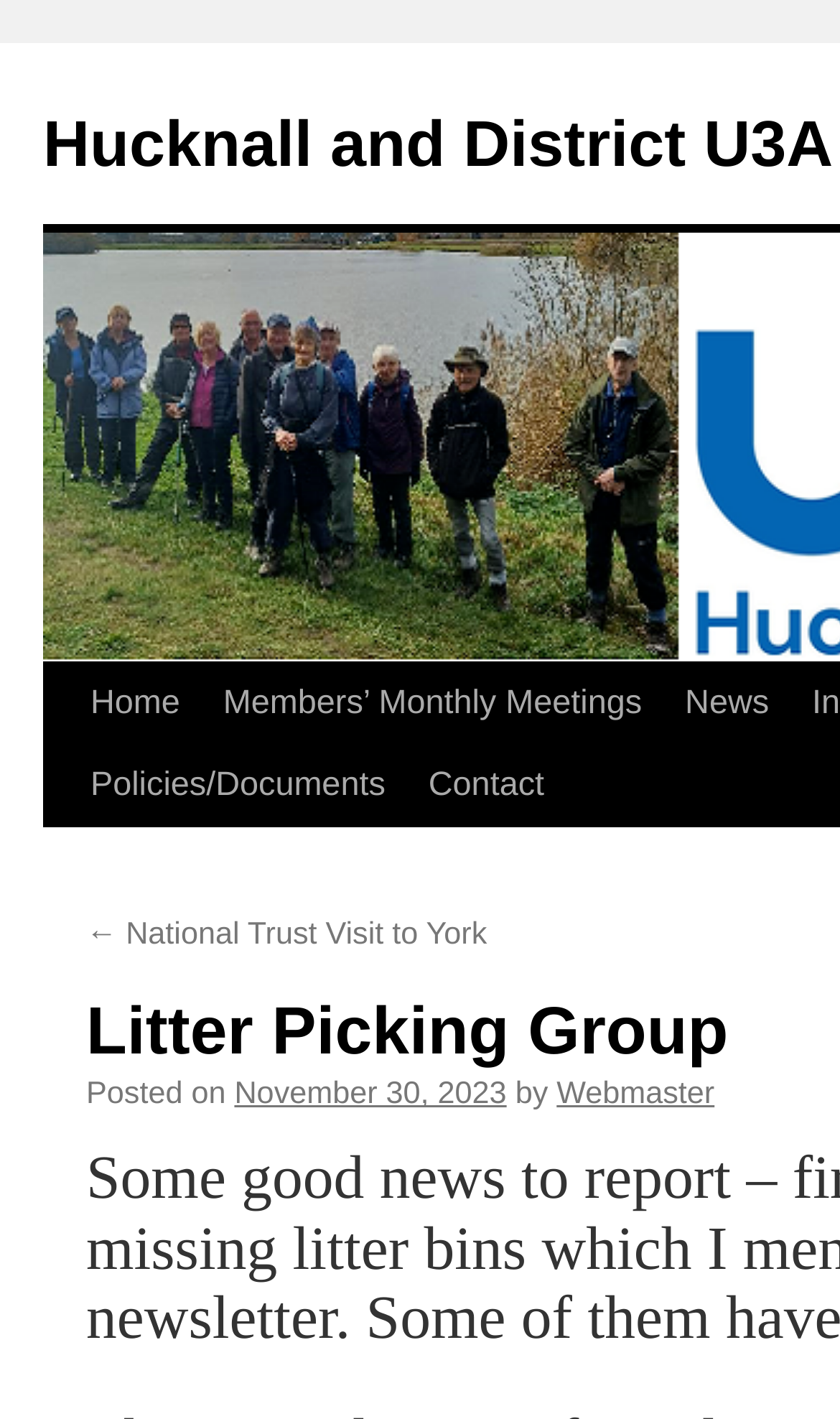What is the name of the organization?
Based on the visual, give a brief answer using one word or a short phrase.

Hucknall and District U3A